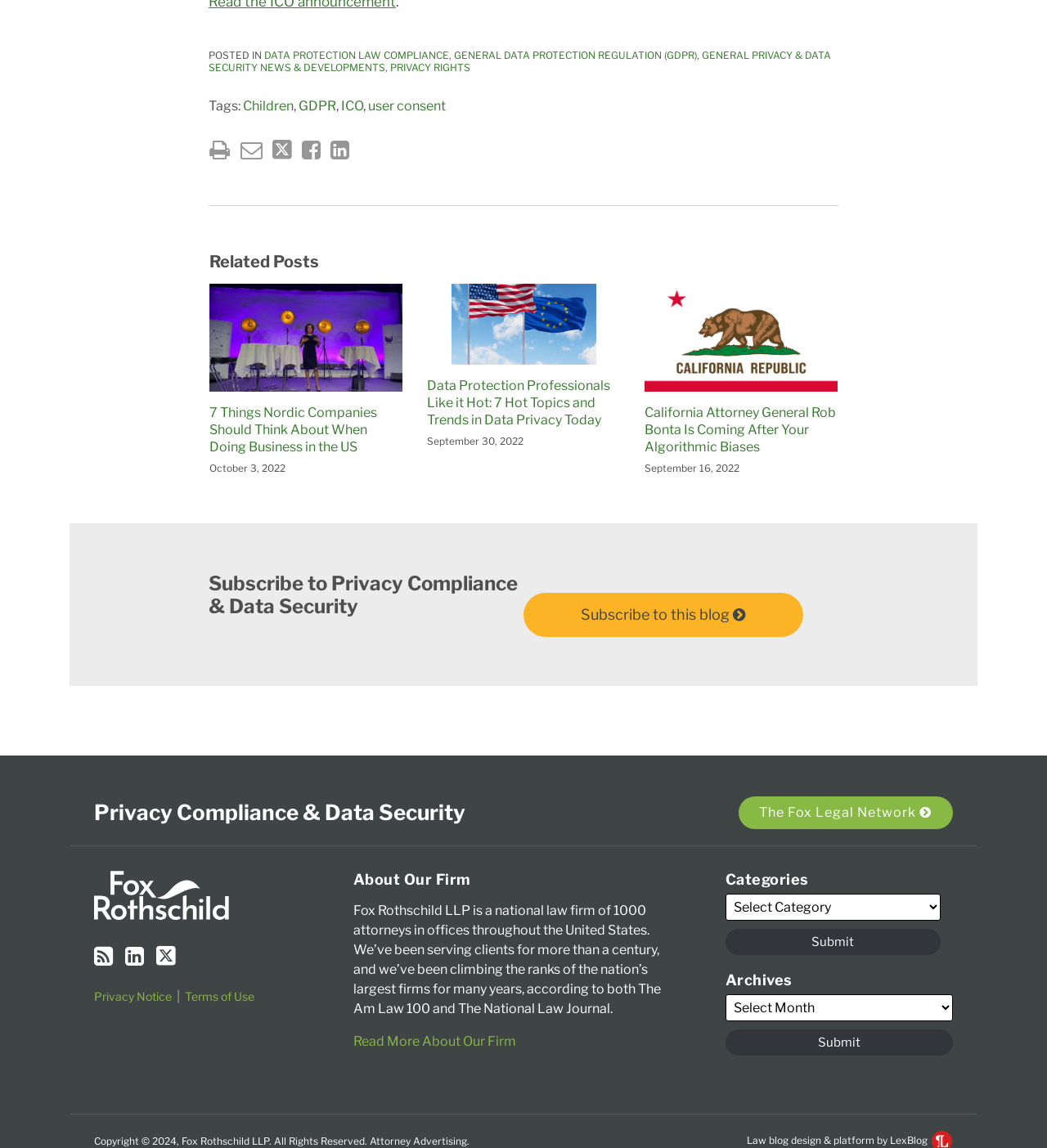What is the category of the latest article?
Using the details shown in the screenshot, provide a comprehensive answer to the question.

I found the latest article by looking at the 'Related Posts' section, which has three articles. The first article has a tag 'GDPR', so I assume the category of the latest article is GDPR.